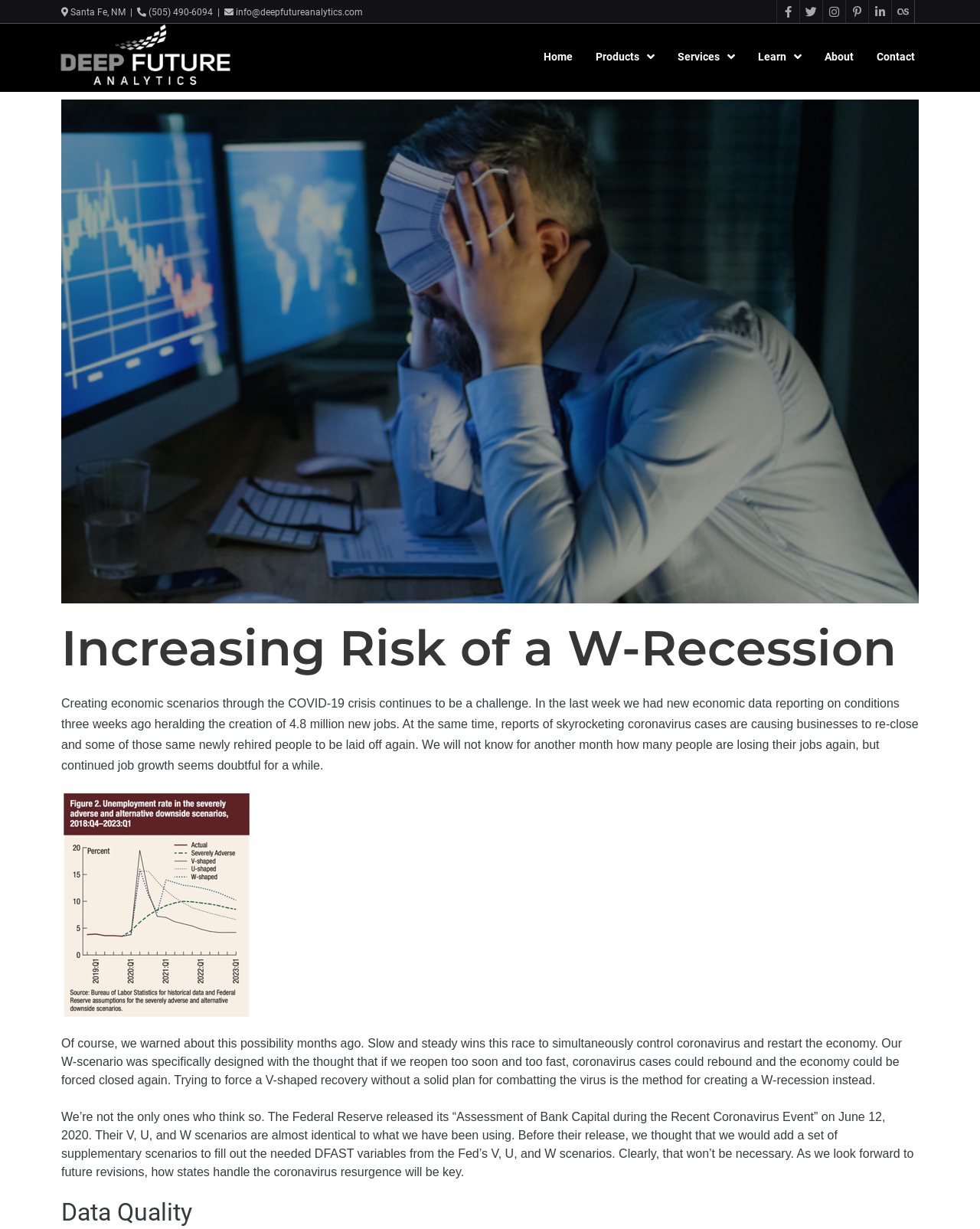Identify the bounding box coordinates of the region that needs to be clicked to carry out this instruction: "Learn more". Provide these coordinates as four float numbers ranging from 0 to 1, i.e., [left, top, right, bottom].

[0.762, 0.031, 0.83, 0.06]